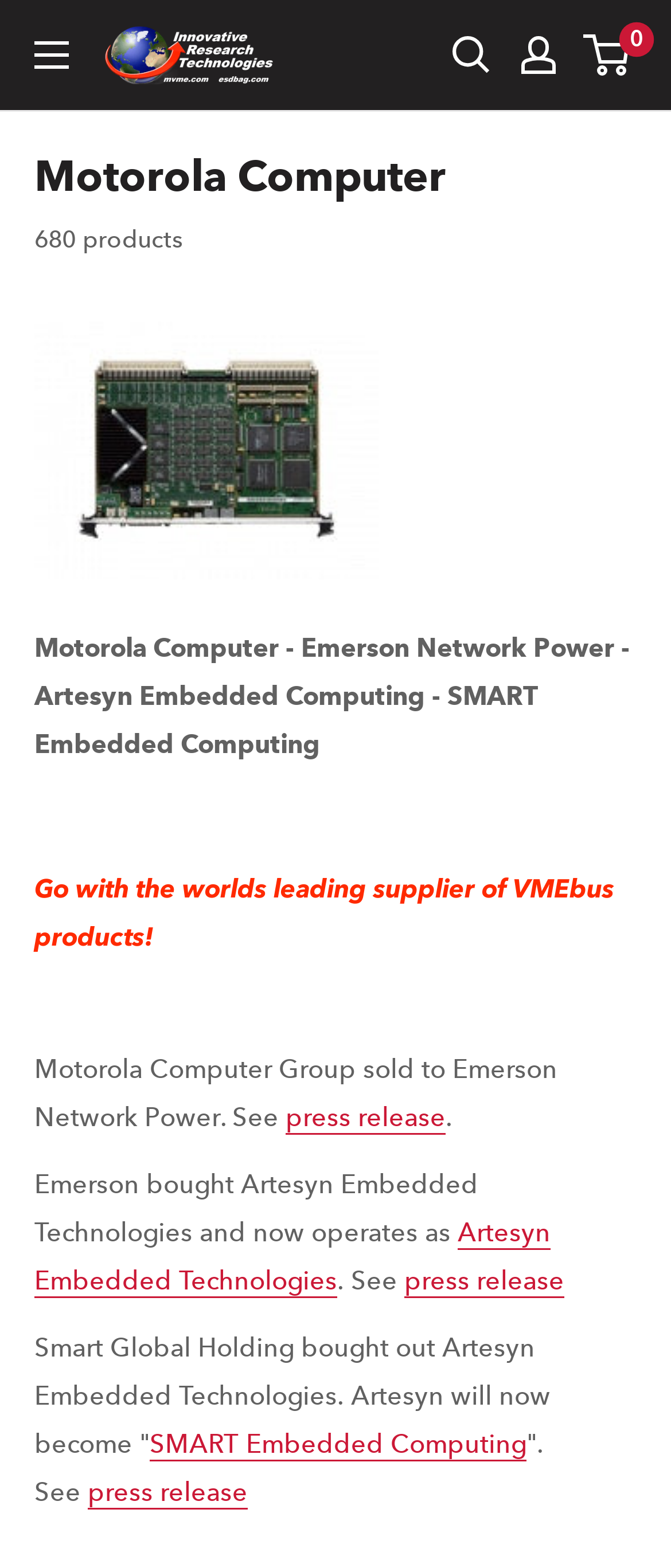What is the name of the company that bought Artesyn Embedded Technologies?
Please provide a comprehensive answer based on the contents of the image.

I found the answer by reading the text 'Smart Global Holding bought out Artesyn Embedded Technologies' which is located near the bottom of the webpage.